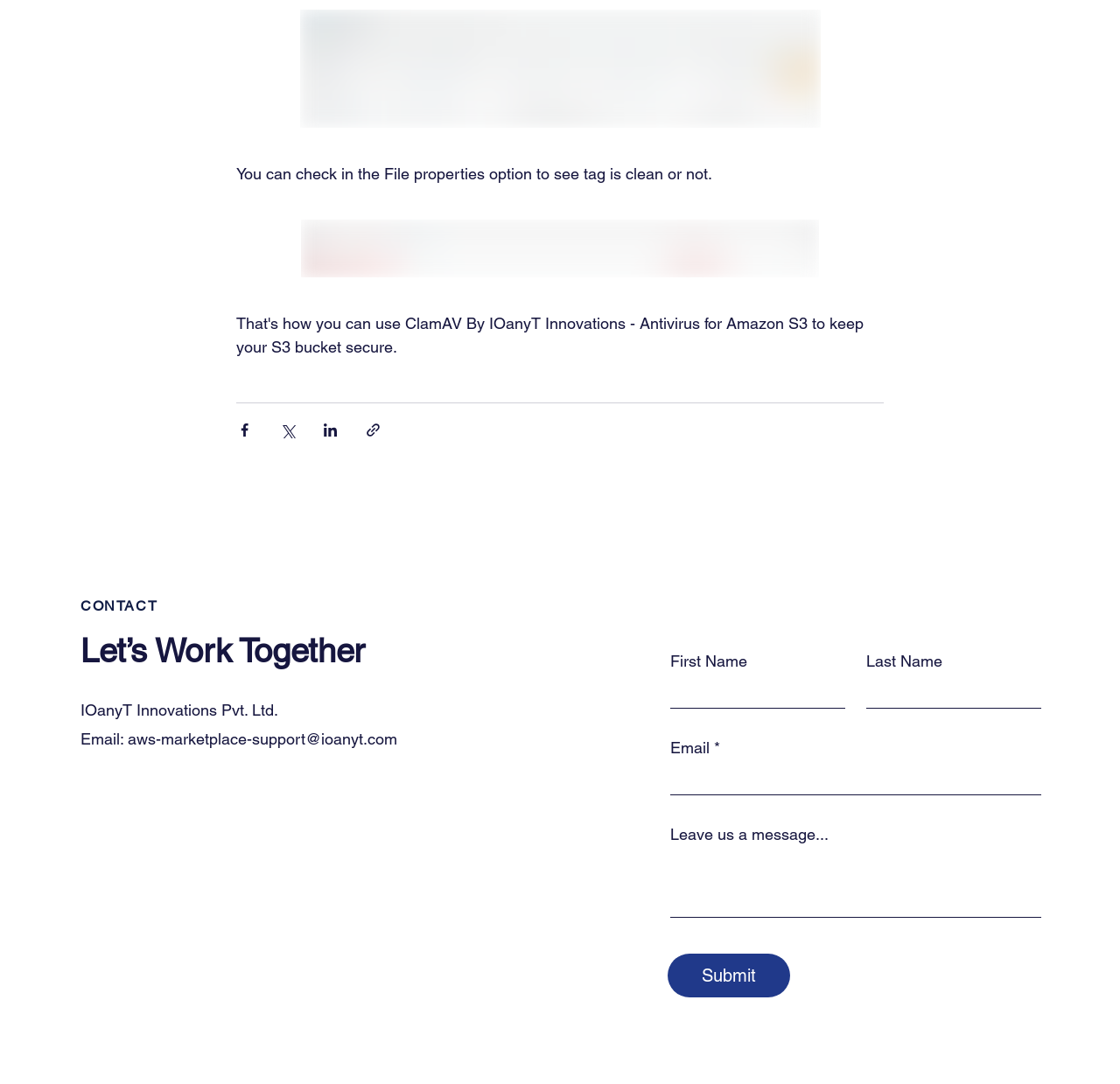Please determine the bounding box coordinates of the area that needs to be clicked to complete this task: 'Click the Share via Facebook button'. The coordinates must be four float numbers between 0 and 1, formatted as [left, top, right, bottom].

[0.211, 0.389, 0.226, 0.404]